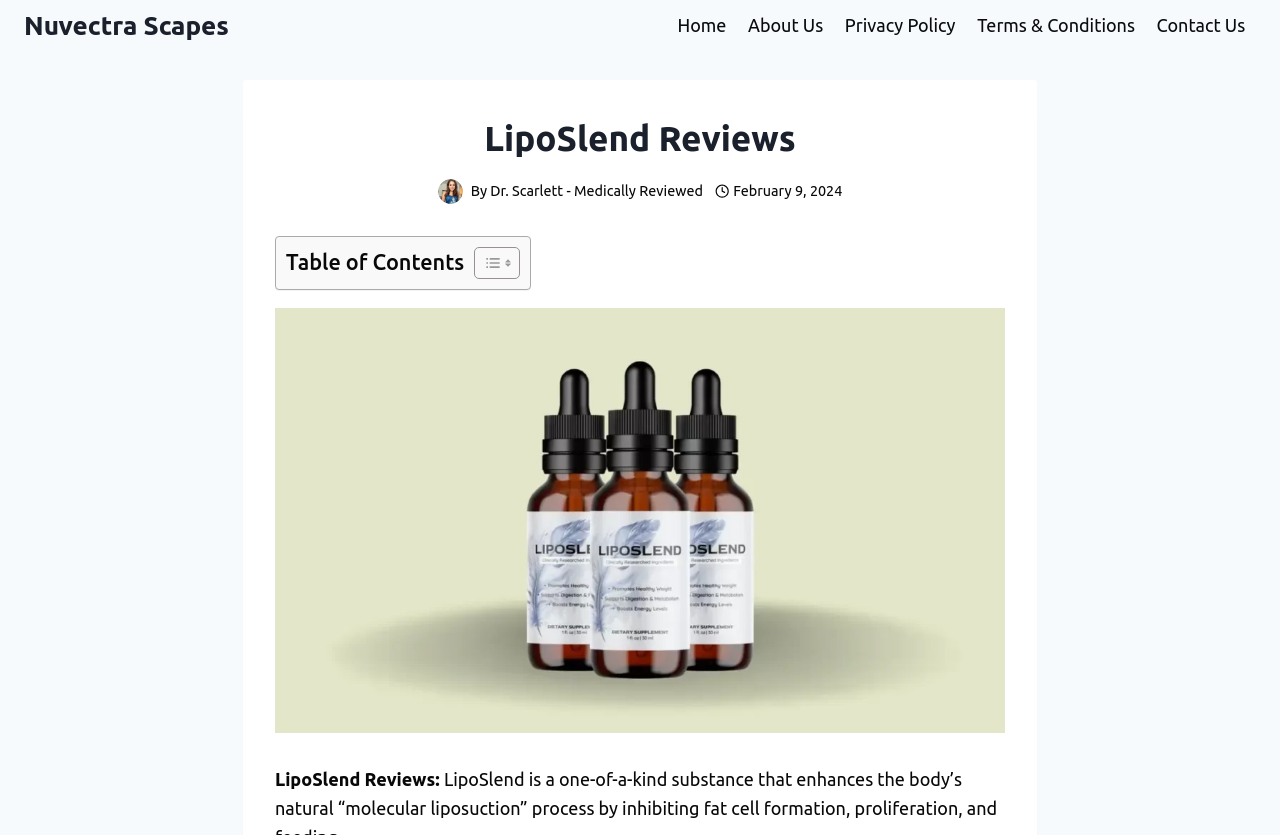Identify the bounding box of the UI element that matches this description: "aria-label="Author image"".

[0.342, 0.214, 0.361, 0.244]